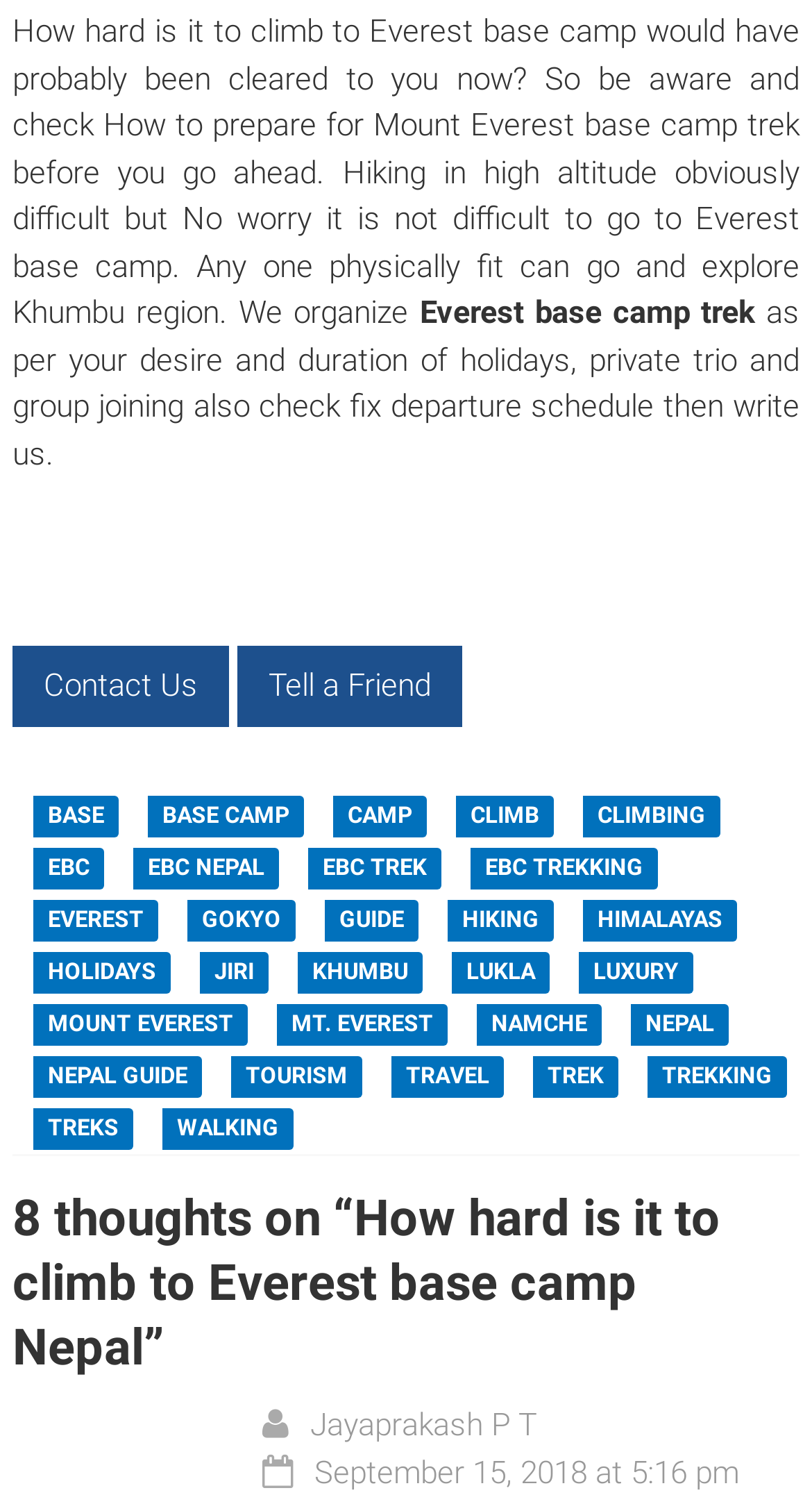Identify the bounding box coordinates of the section to be clicked to complete the task described by the following instruction: "View member publications". The coordinates should be four float numbers between 0 and 1, formatted as [left, top, right, bottom].

None